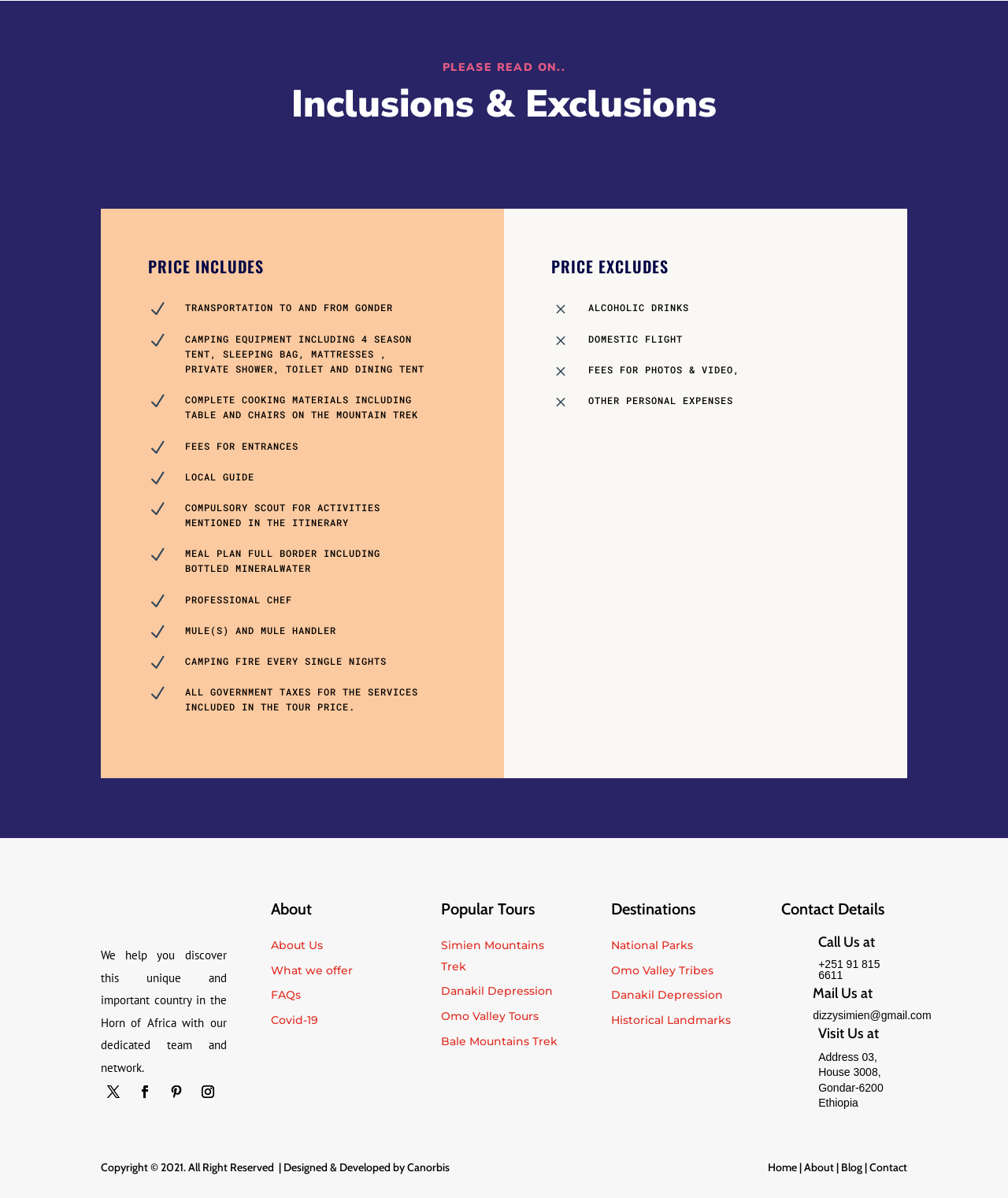Provide the bounding box coordinates of the area you need to click to execute the following instruction: "Click on the Facebook icon".

[0.1, 0.901, 0.125, 0.922]